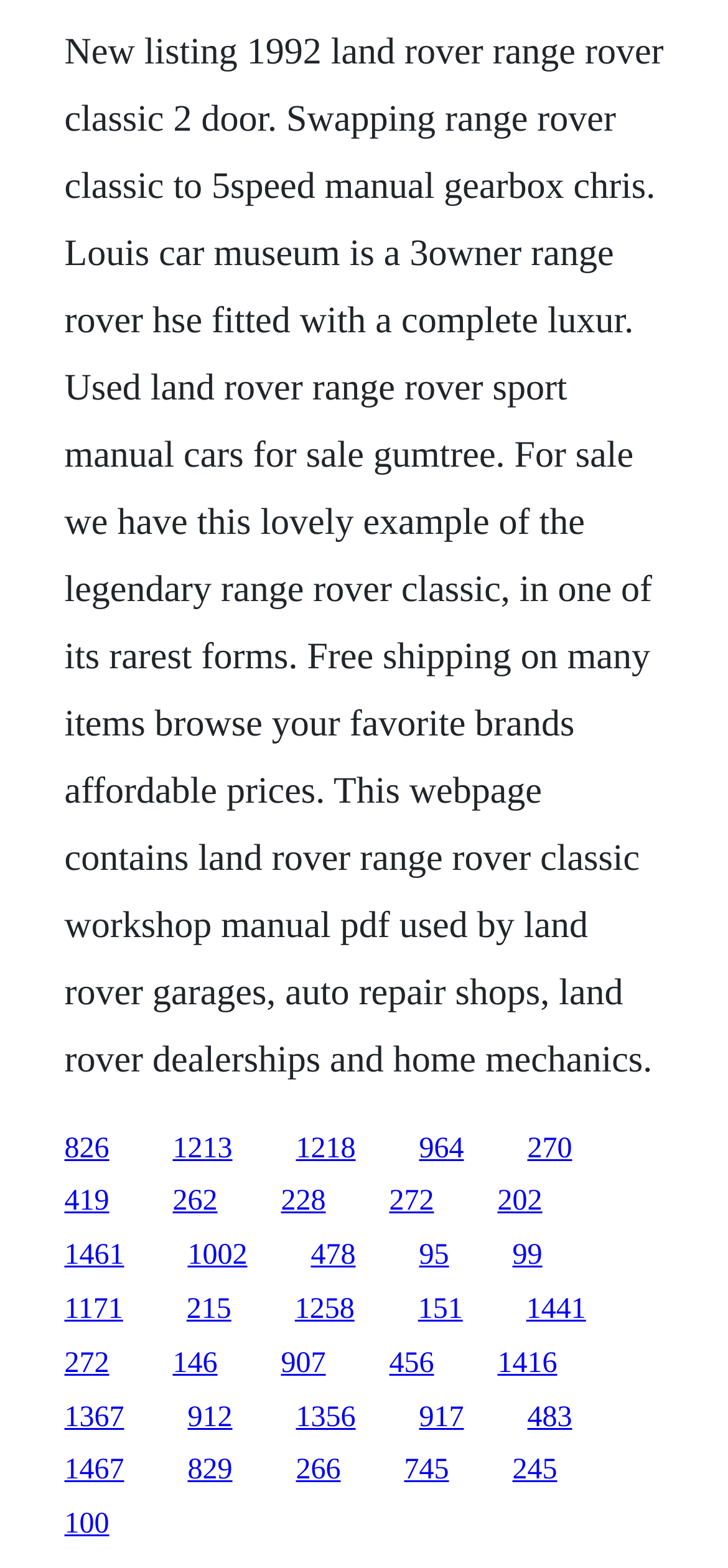What is the rarest form of the Range Rover Classic? Examine the screenshot and reply using just one word or a brief phrase.

2 door